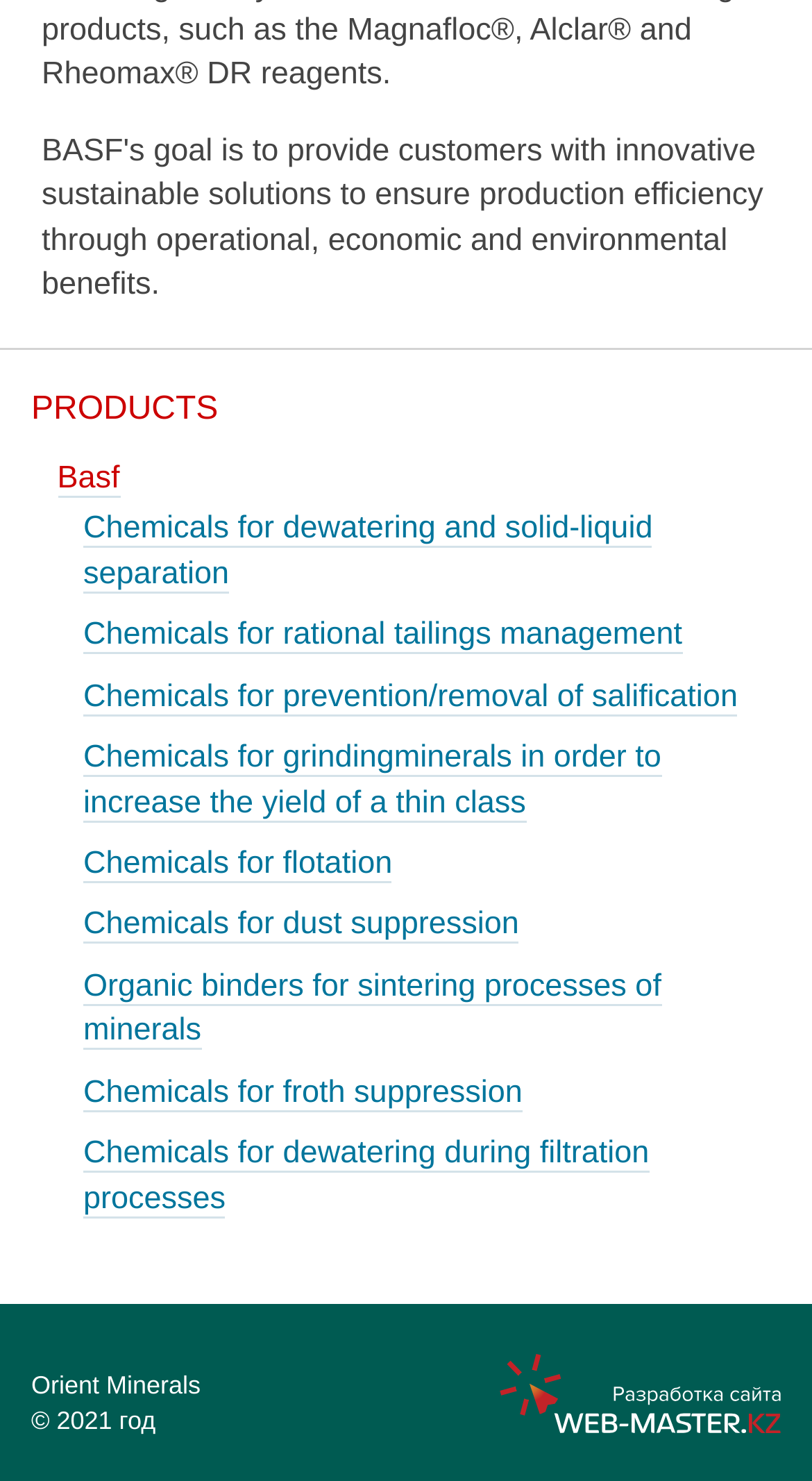Please locate the bounding box coordinates of the element's region that needs to be clicked to follow the instruction: "View Chemicals for dewatering and solid-liquid separation". The bounding box coordinates should be provided as four float numbers between 0 and 1, i.e., [left, top, right, bottom].

[0.103, 0.345, 0.804, 0.401]